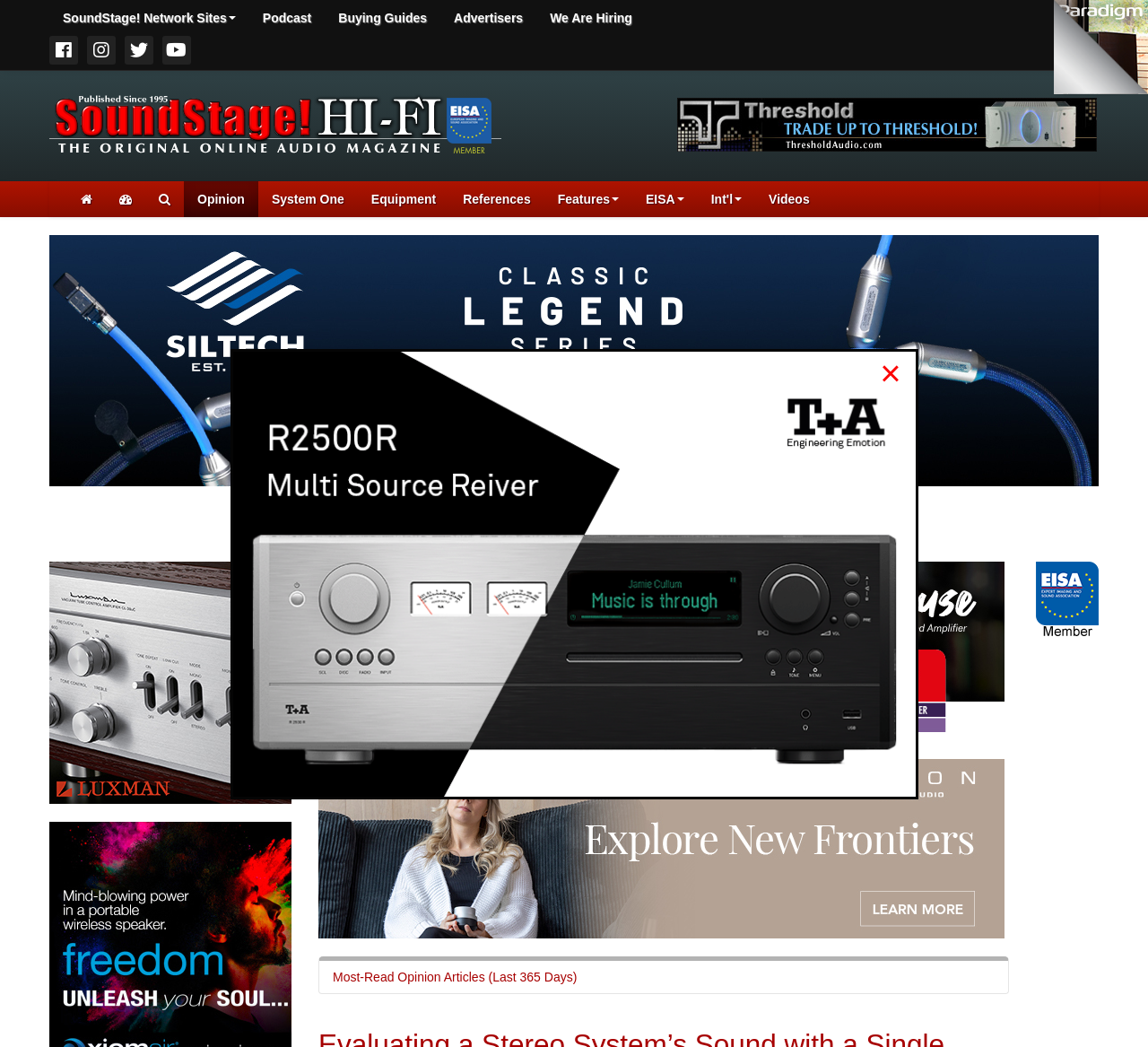Locate the bounding box coordinates of the region to be clicked to comply with the following instruction: "Read the Most-Read Opinion Articles". The coordinates must be four float numbers between 0 and 1, in the form [left, top, right, bottom].

[0.278, 0.917, 0.878, 0.948]